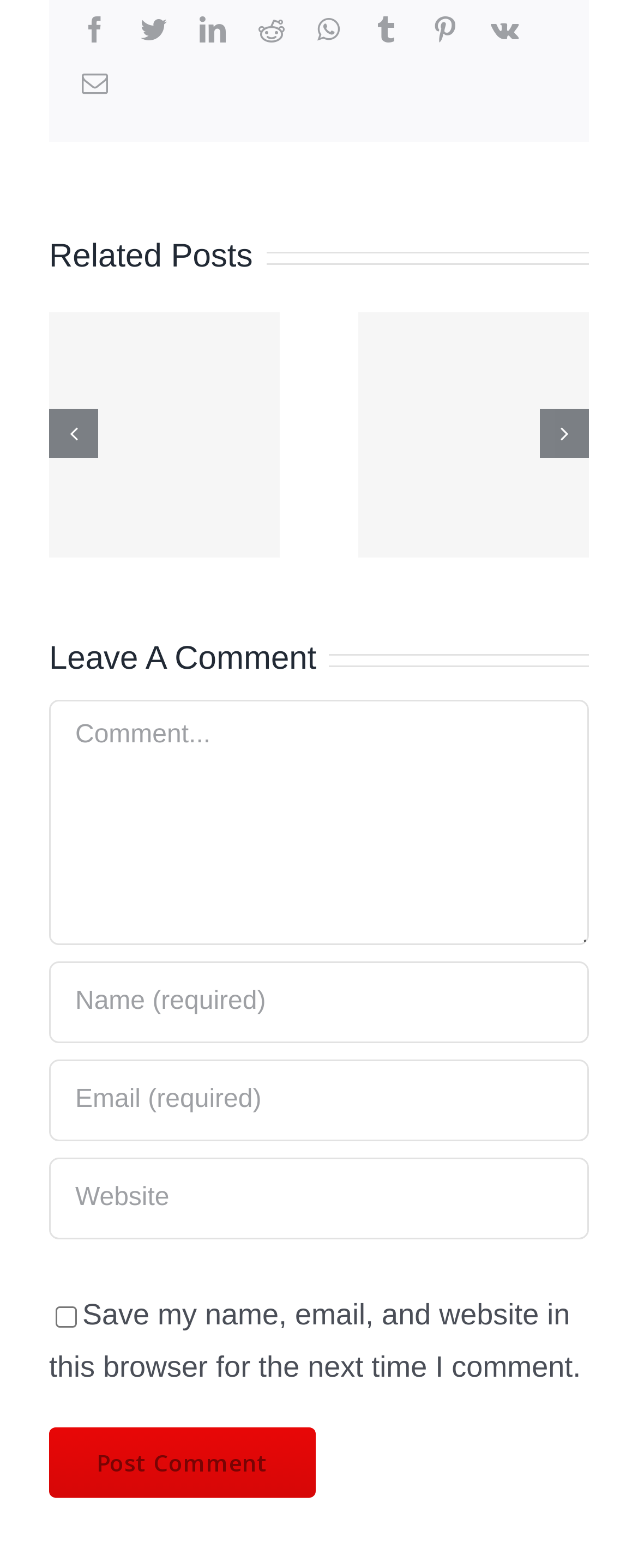Locate the bounding box coordinates of the element that should be clicked to execute the following instruction: "Click the 'English' button".

None